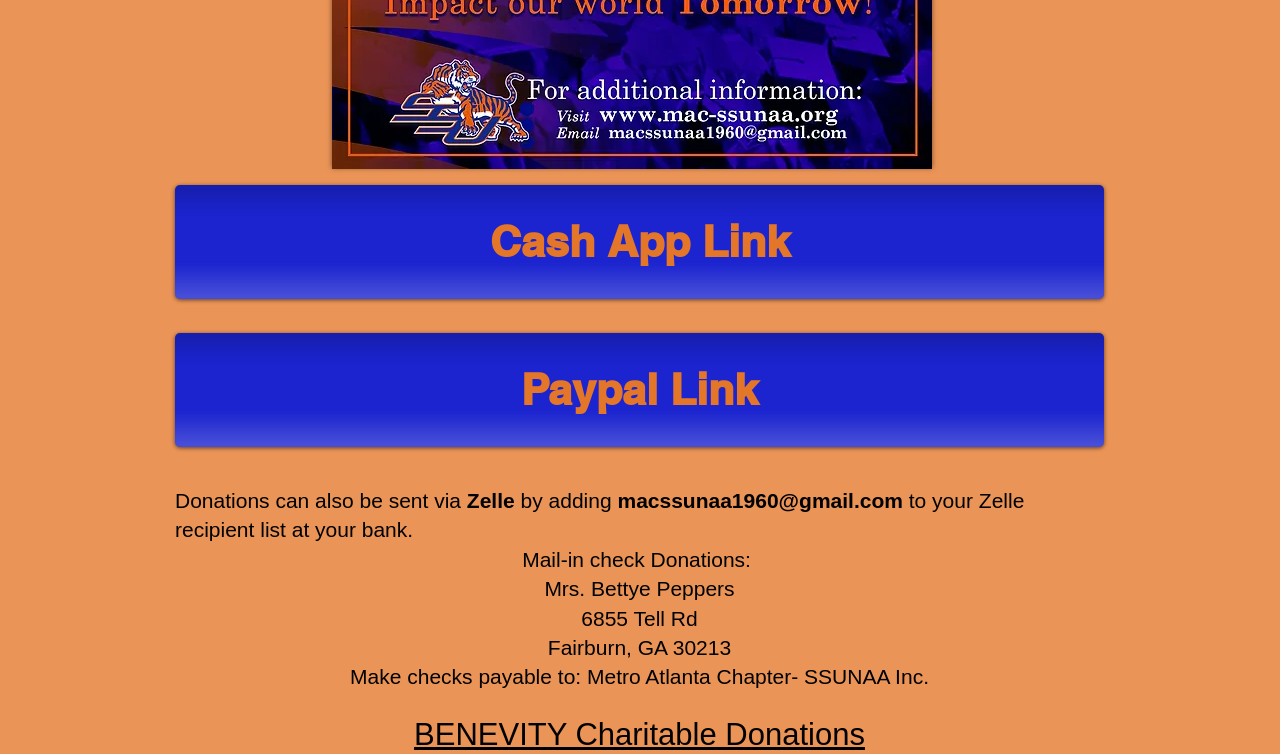Answer the question using only one word or a concise phrase: How can Zelle be used for donations?

Add to recipient list